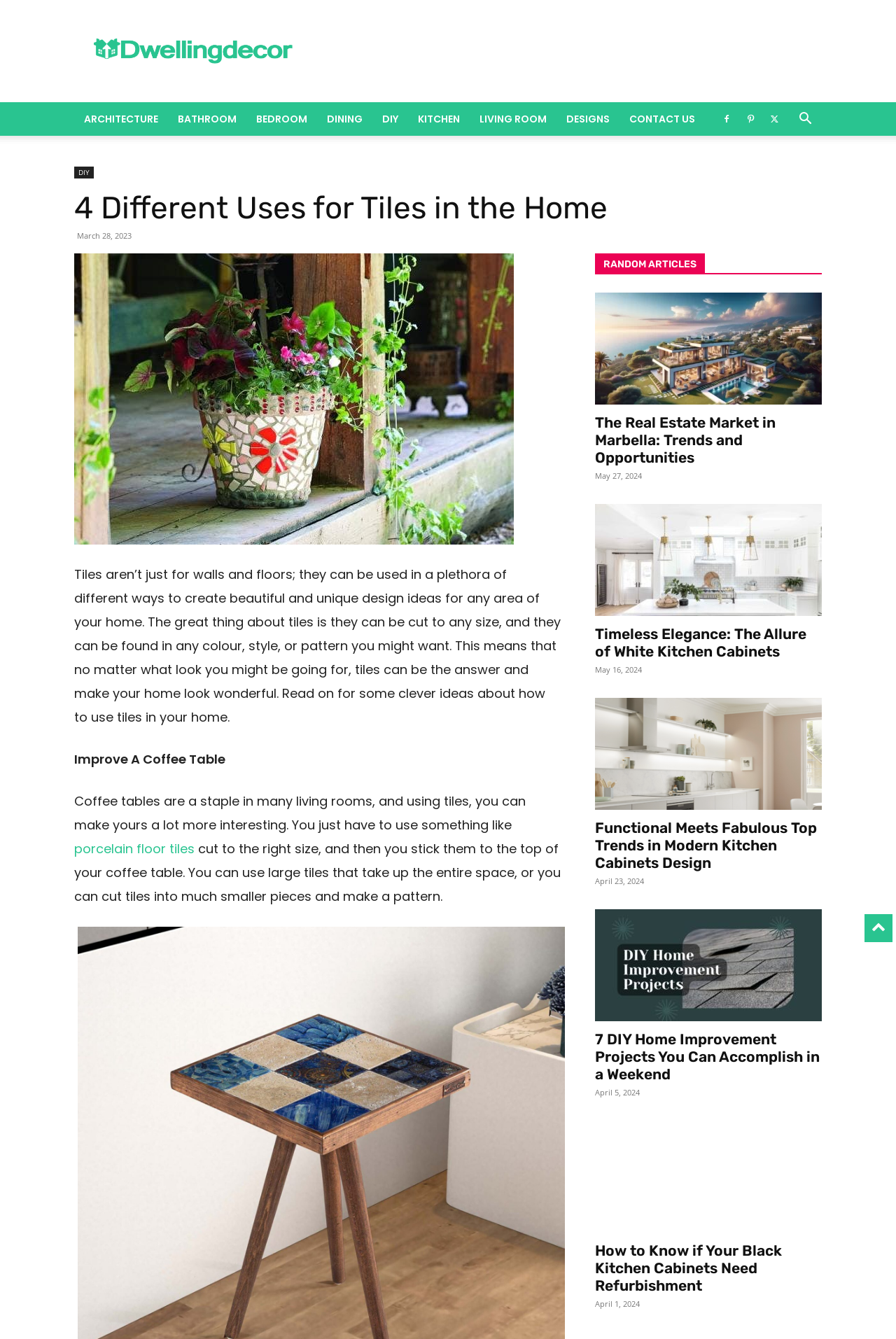Locate the UI element that matches the description DIY in the webpage screenshot. Return the bounding box coordinates in the format (top-left x, top-left y, bottom-right x, bottom-right y), with values ranging from 0 to 1.

[0.416, 0.076, 0.455, 0.101]